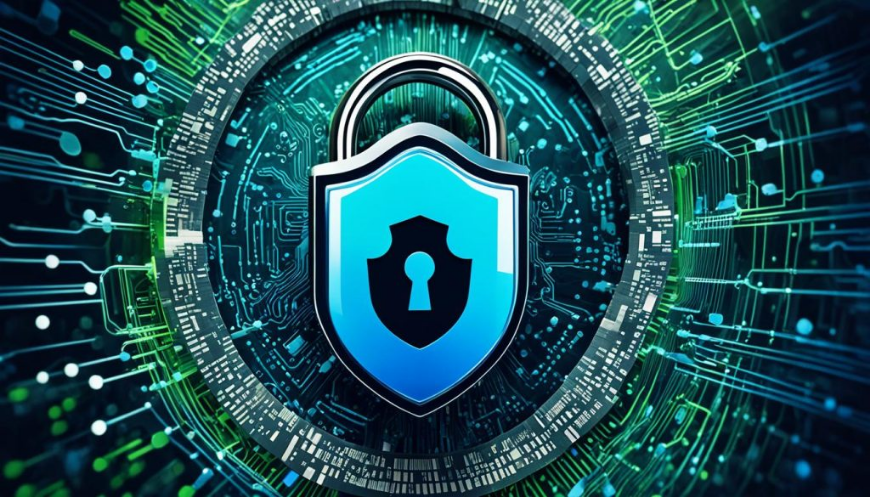Illustrate the image with a detailed and descriptive caption.

The image depicts a stylized shield featuring a padlock, symbolizing data privacy and cybersecurity. Set against an intricate backdrop of digital circuitry and glowing green lines, the shield represents the critical importance of protecting sensitive information in today's digital landscape. This visual aligns with the emphasis on ethical data practices, highlighting the necessity for businesses to prioritize data privacy and cybersecurity measures. Adopting such practices not only helps in safeguarding user information but also fosters trust and maintains customer loyalty in an increasingly data-driven world.